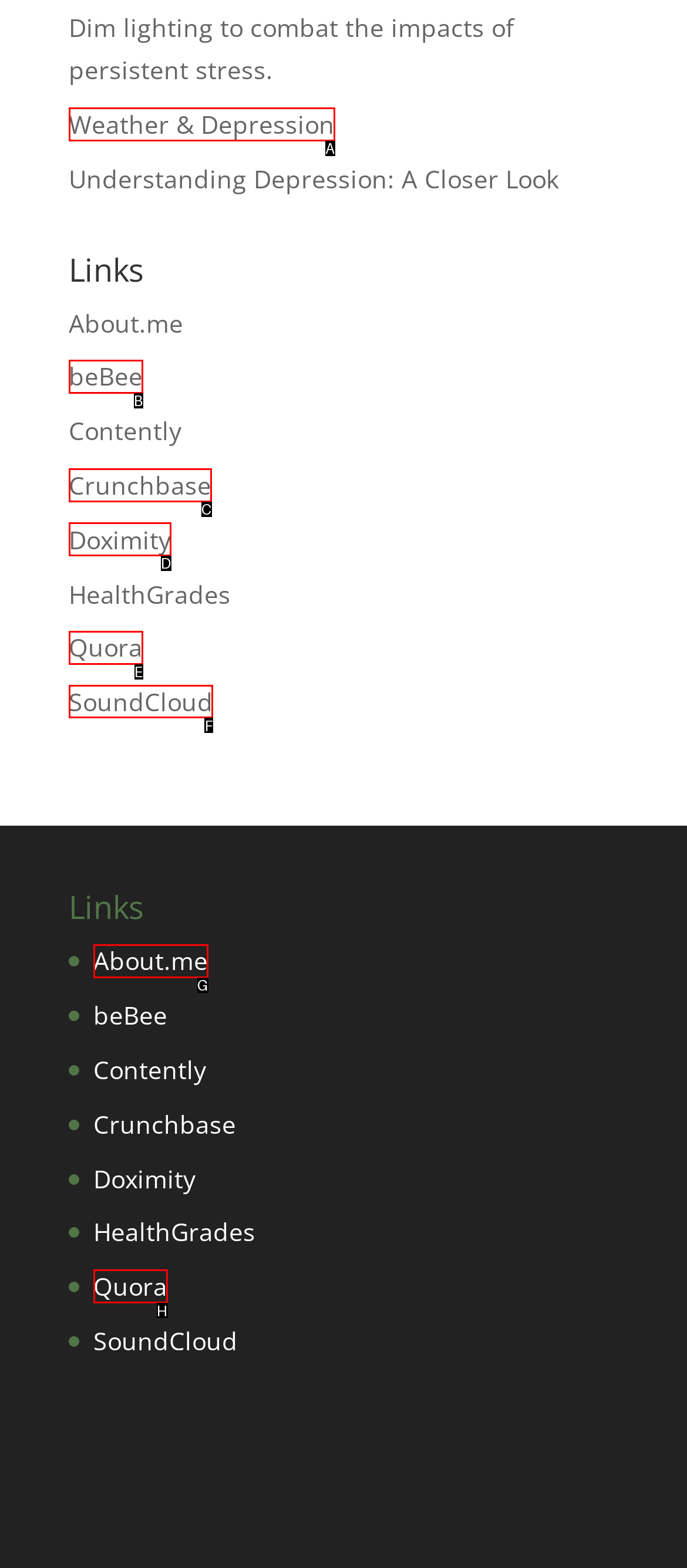Determine which option you need to click to execute the following task: Check out the SoundCloud link. Provide your answer as a single letter.

F